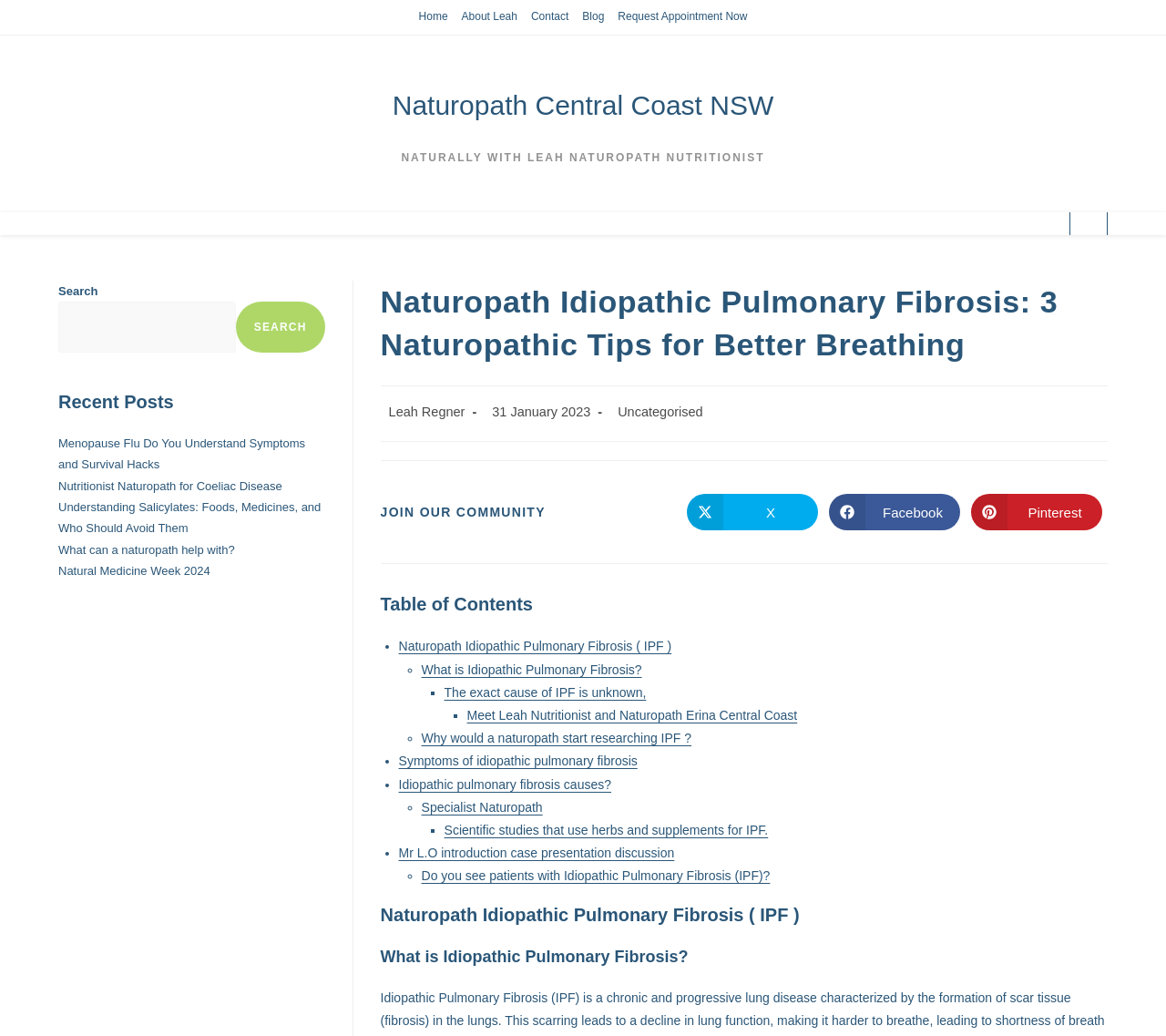What is the name of the naturopath mentioned on this webpage?
Using the image, provide a concise answer in one word or a short phrase.

Leah Regner